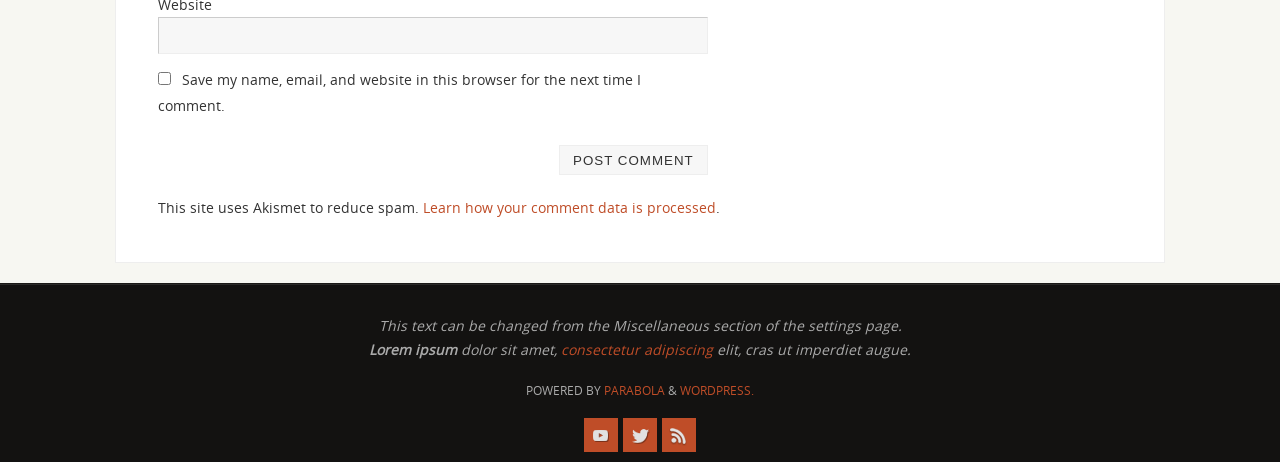Identify the bounding box coordinates for the UI element that matches this description: "consectetur adipiscing".

[0.438, 0.735, 0.557, 0.777]